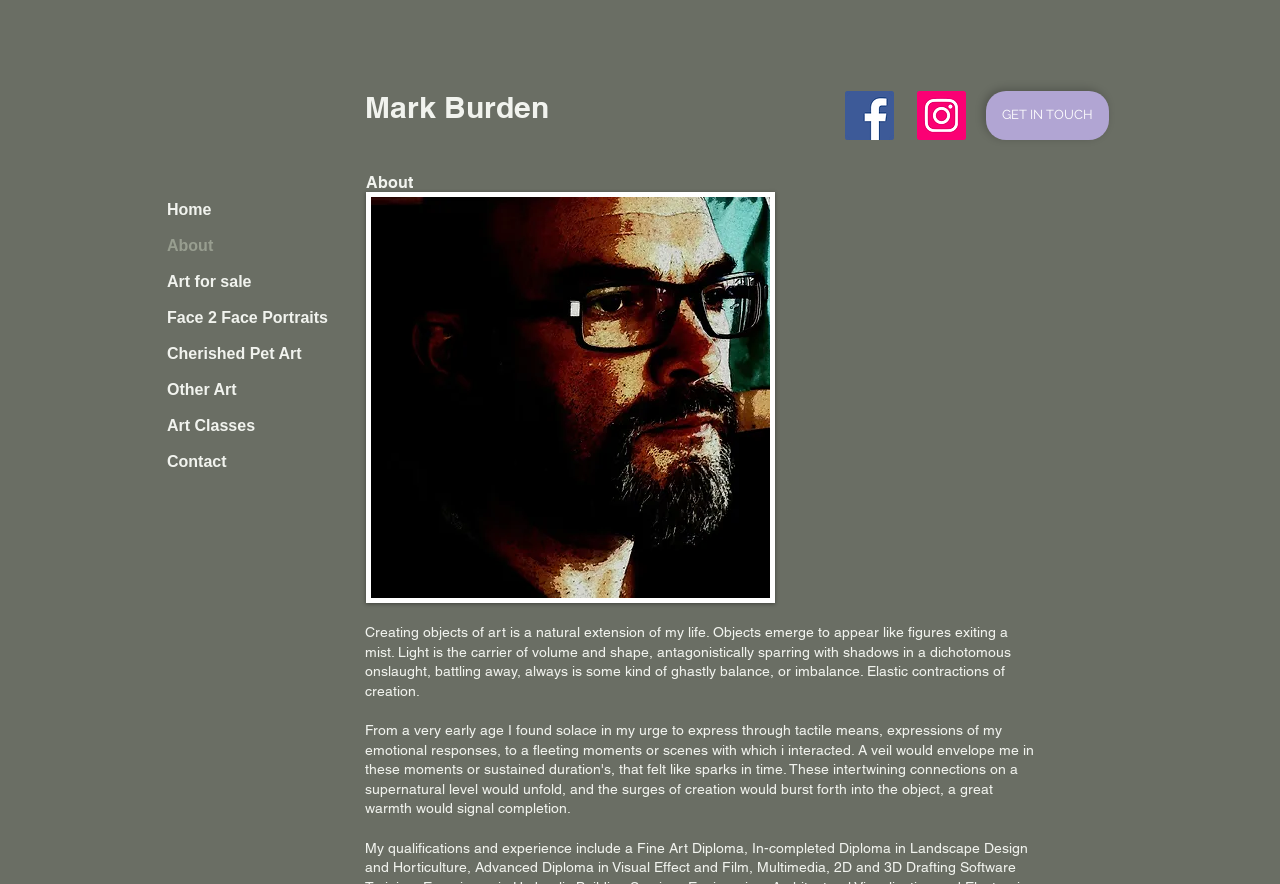Please determine the bounding box coordinates of the element to click in order to execute the following instruction: "register today". The coordinates should be four float numbers between 0 and 1, specified as [left, top, right, bottom].

None